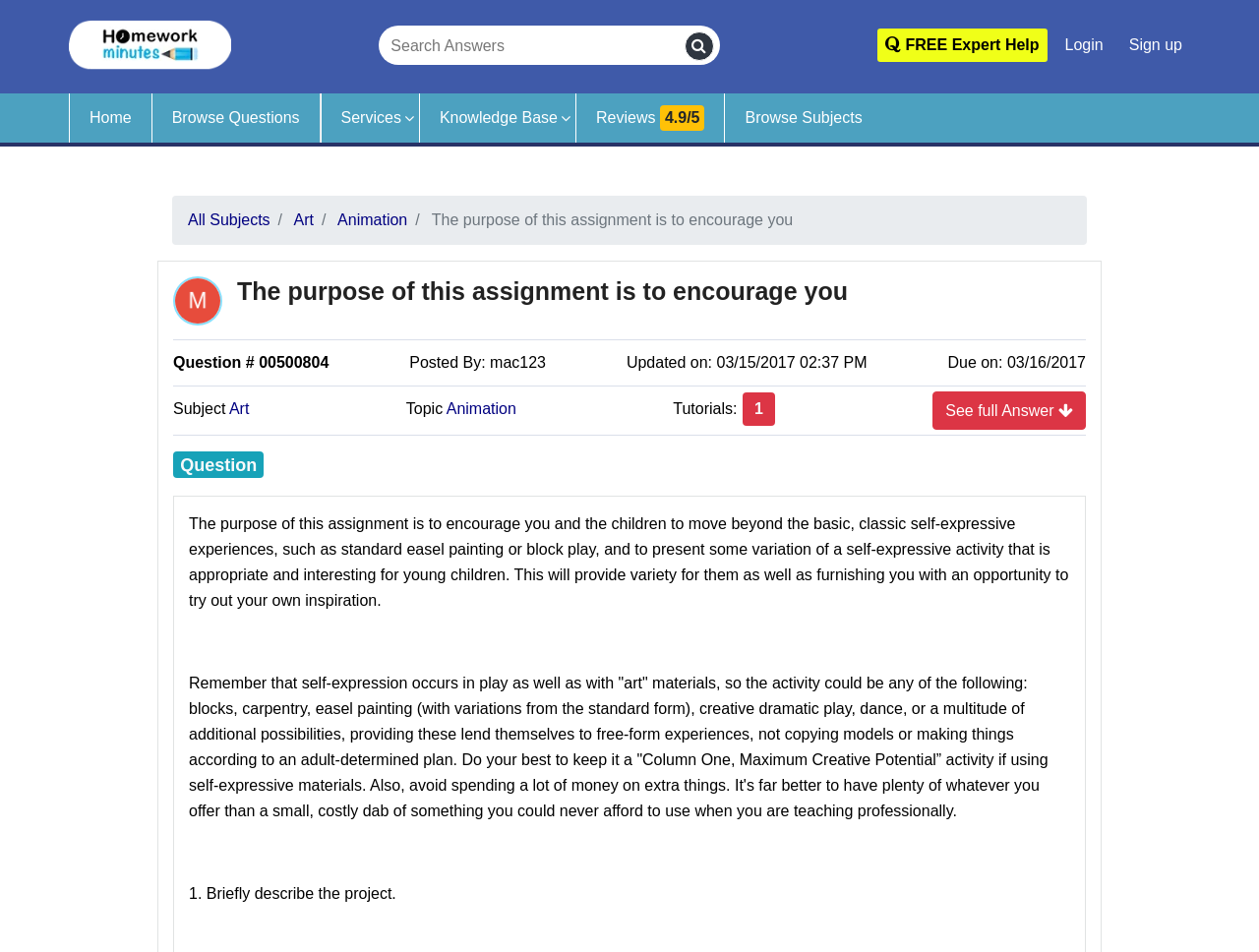Kindly provide the bounding box coordinates of the section you need to click on to fulfill the given instruction: "Search for answers".

[0.306, 0.035, 0.54, 0.062]